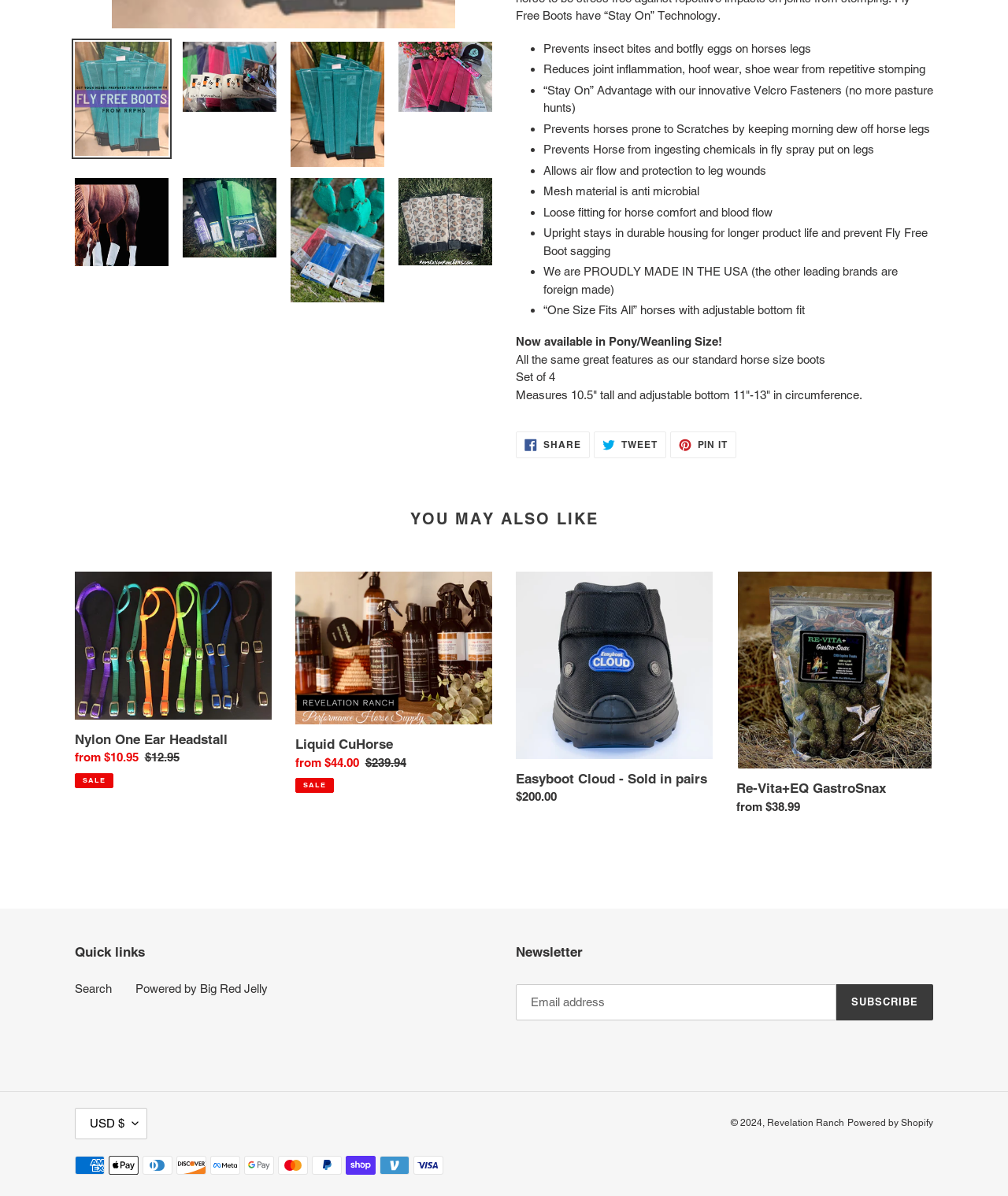From the webpage screenshot, predict the bounding box coordinates (top-left x, top-left y, bottom-right x, bottom-right y) for the UI element described here: Subscribe

[0.829, 0.823, 0.926, 0.853]